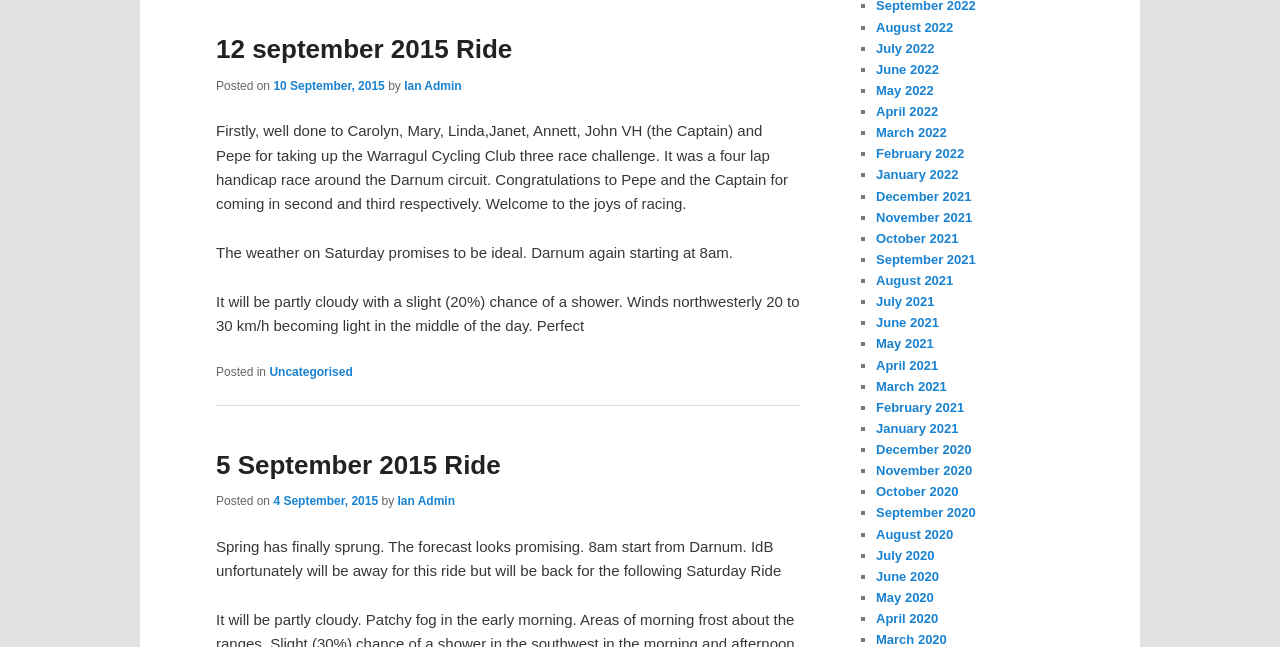Pinpoint the bounding box coordinates of the element you need to click to execute the following instruction: "Click the '12 september 2015 Ride' link". The bounding box should be represented by four float numbers between 0 and 1, in the format [left, top, right, bottom].

[0.169, 0.053, 0.4, 0.099]